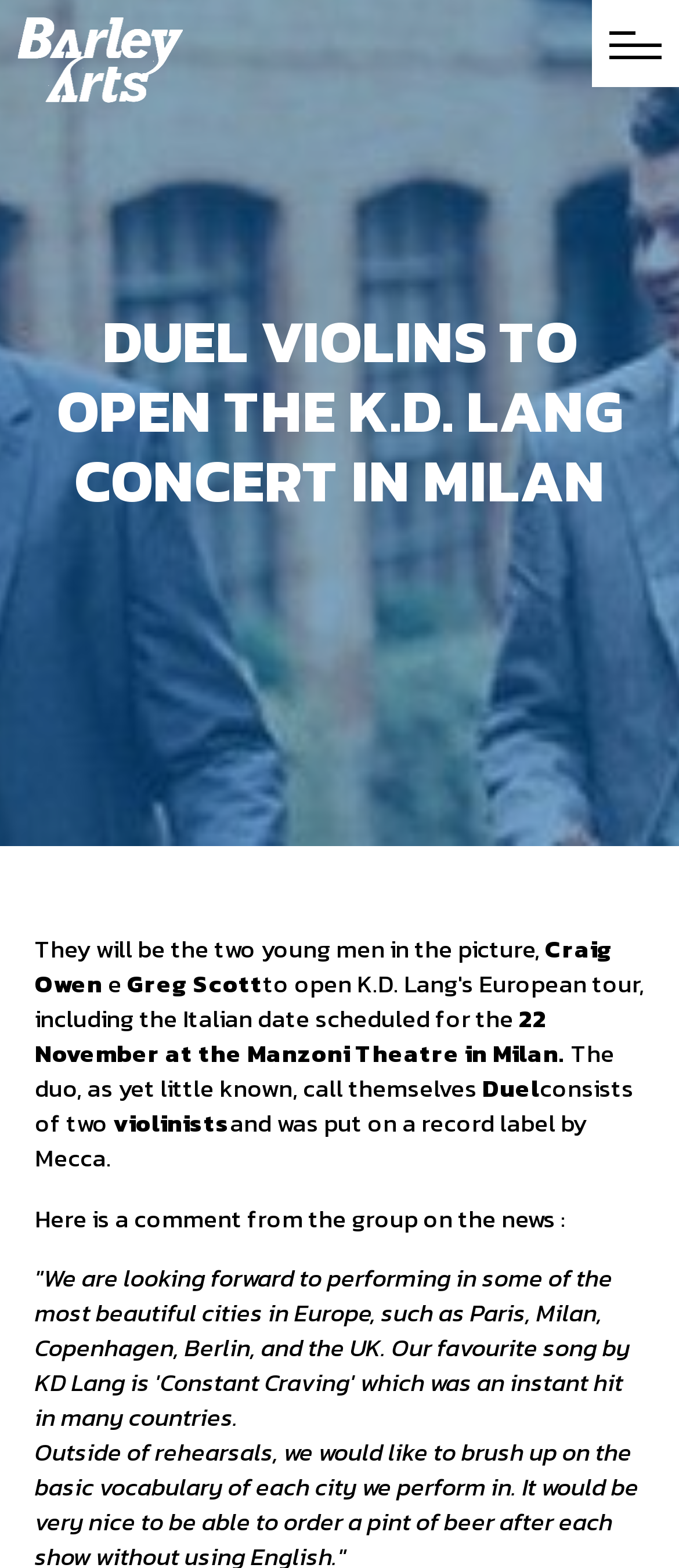Identify the main title of the webpage and generate its text content.

DUEL VIOLINS TO OPEN THE K.D. LANG CONCERT IN MILAN